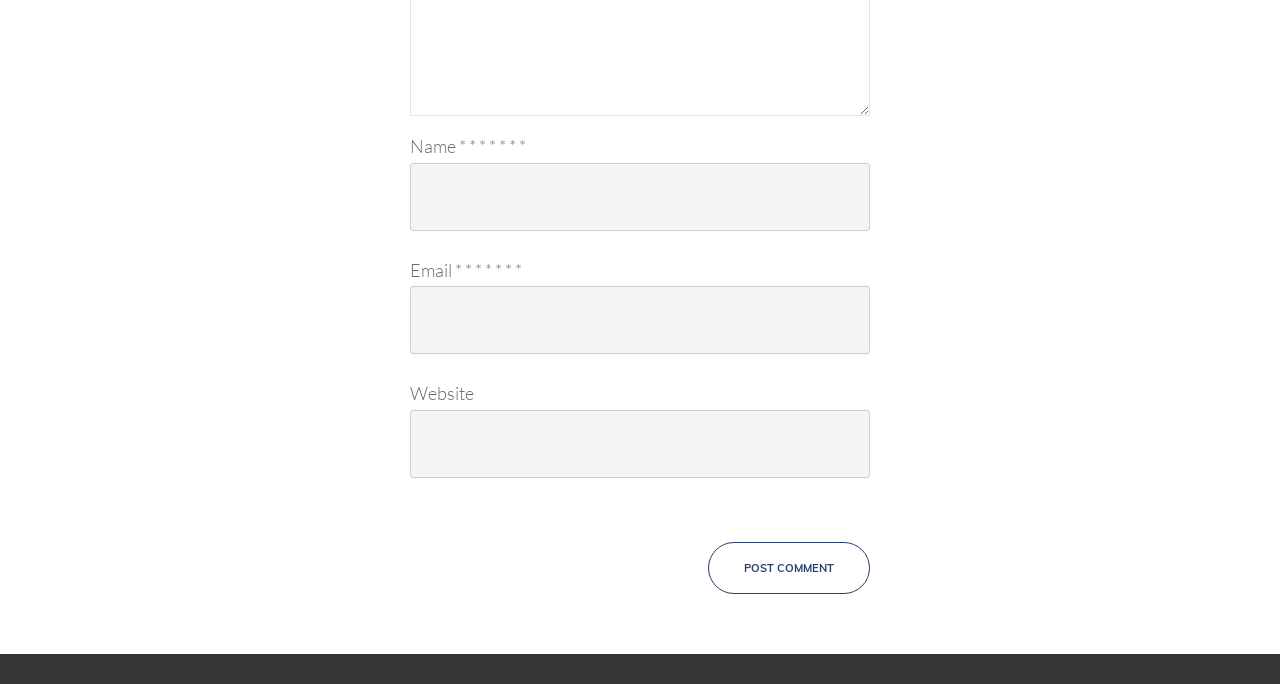What is the function of the button at the bottom?
Using the visual information from the image, give a one-word or short-phrase answer.

Post comment